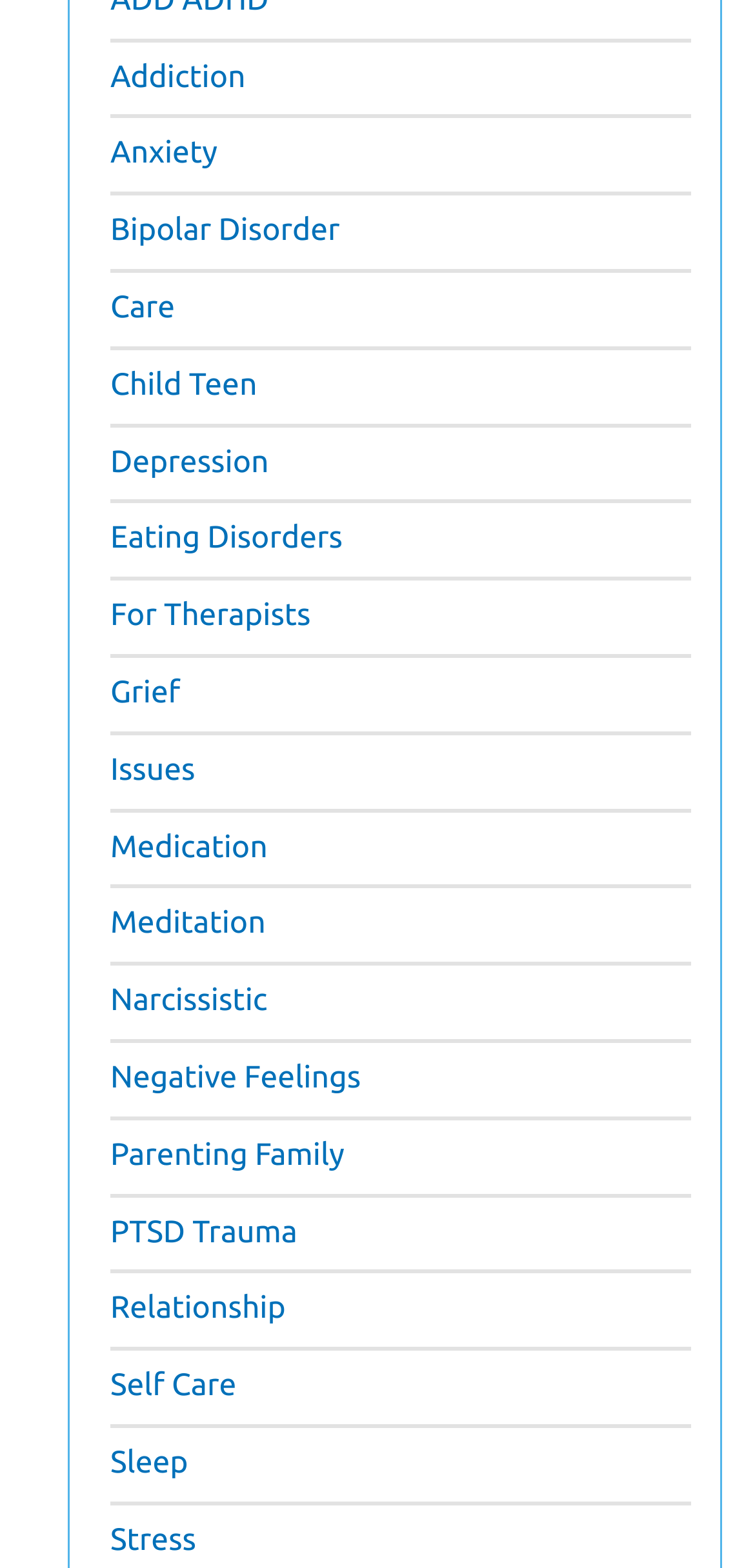Determine the coordinates of the bounding box that should be clicked to complete the instruction: "Understand PTSD Trauma". The coordinates should be represented by four float numbers between 0 and 1: [left, top, right, bottom].

[0.146, 0.774, 0.394, 0.797]